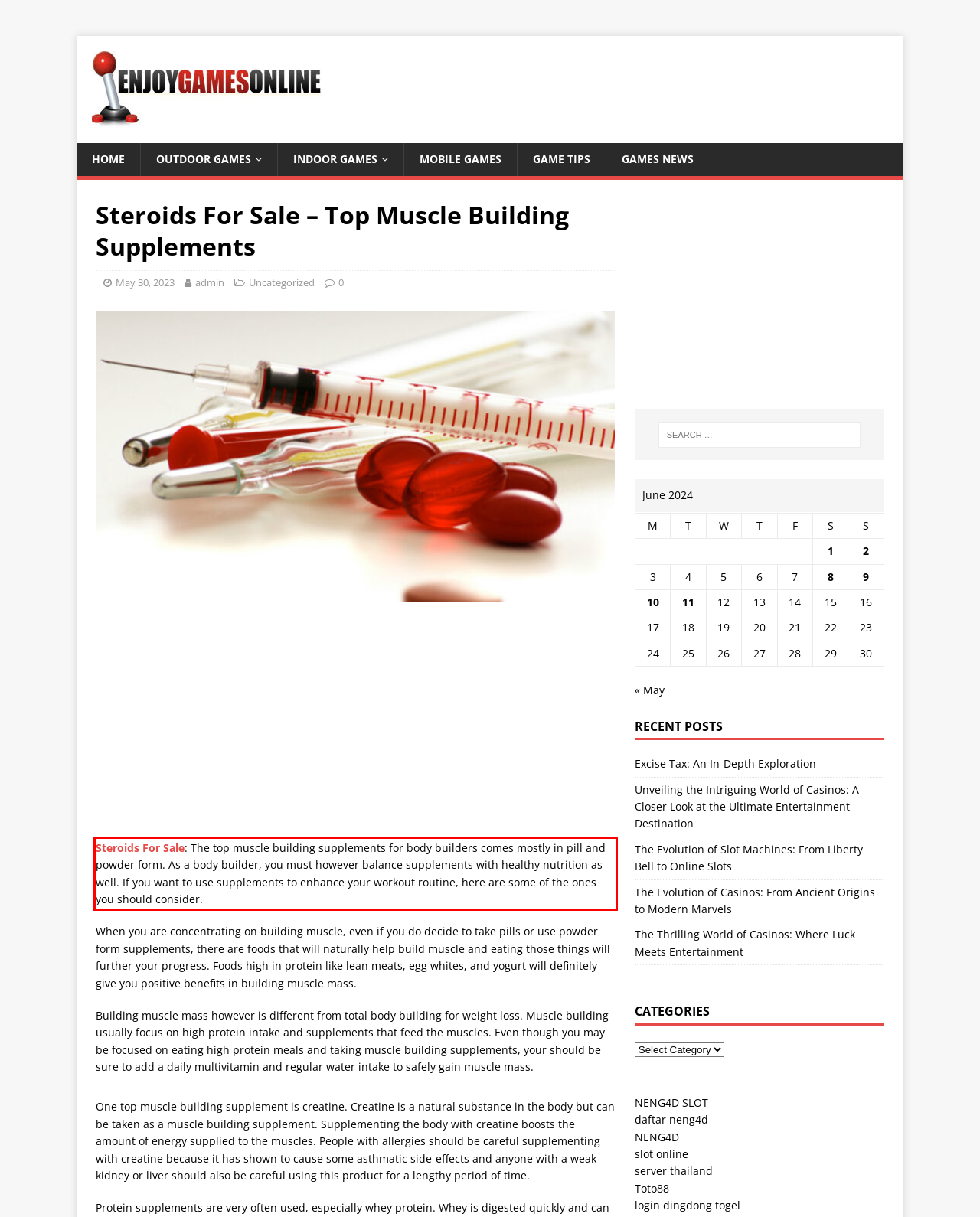Given a webpage screenshot with a red bounding box, perform OCR to read and deliver the text enclosed by the red bounding box.

Steroids For Sale: The top muscle building supplements for body builders comes mostly in pill and powder form. As a body builder, you must however balance supplements with healthy nutrition as well. If you want to use supplements to enhance your workout routine, here are some of the ones you should consider.